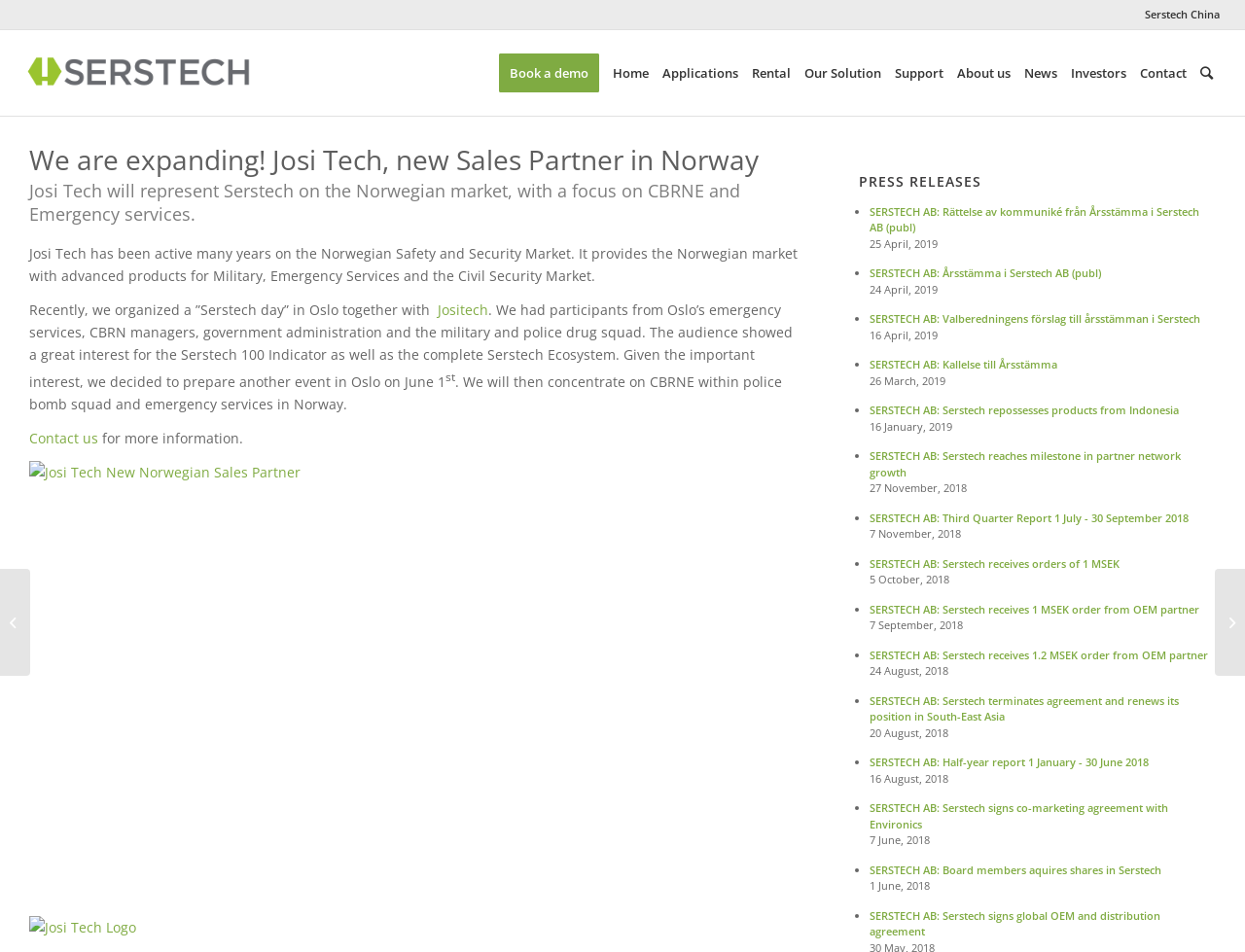Please specify the bounding box coordinates of the clickable region necessary for completing the following instruction: "View 'PRESS RELEASES'". The coordinates must consist of four float numbers between 0 and 1, i.e., [left, top, right, bottom].

[0.69, 0.183, 0.977, 0.199]